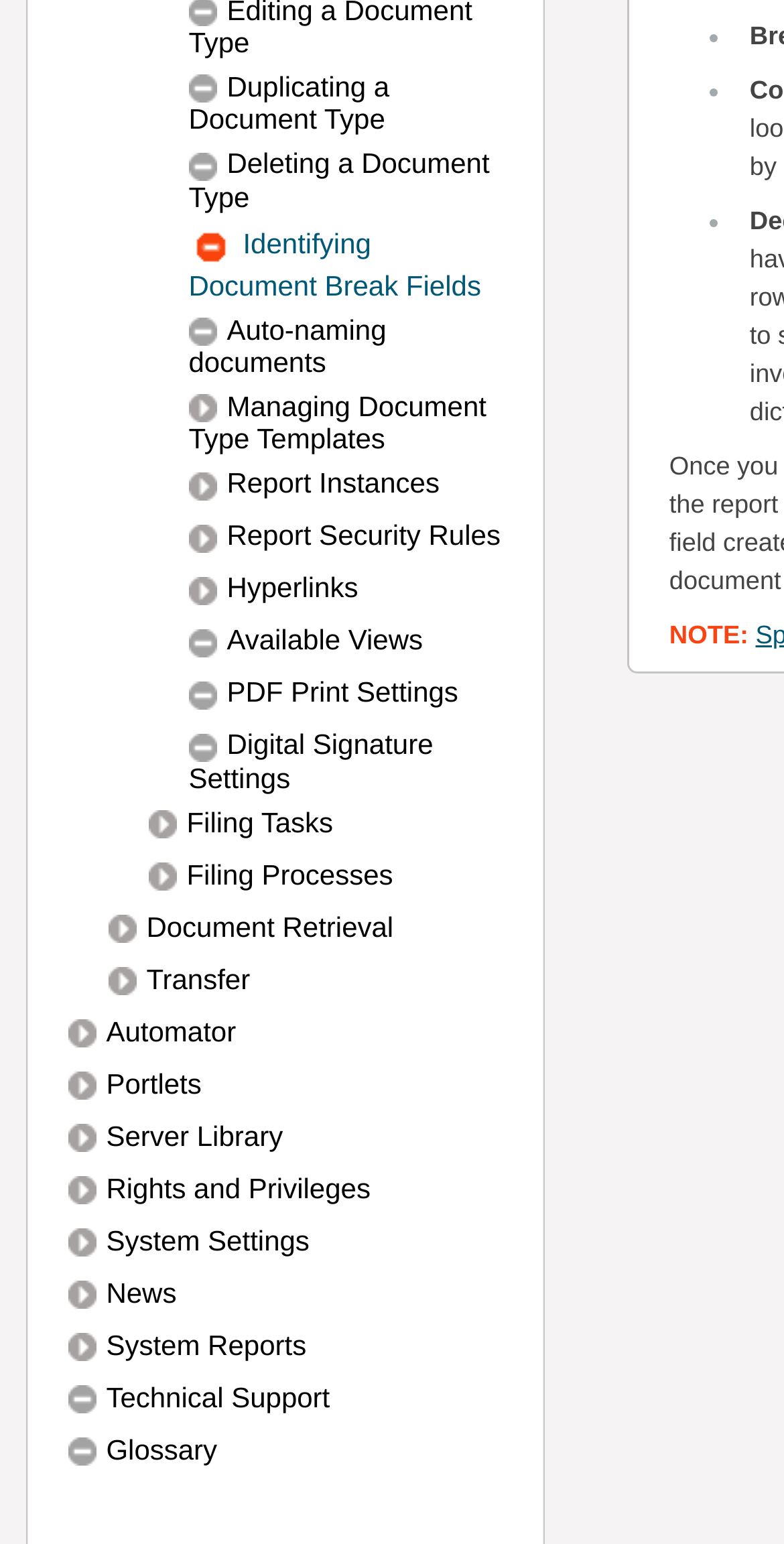Show the bounding box coordinates for the element that needs to be clicked to execute the following instruction: "View Filing Tasks". Provide the coordinates in the form of four float numbers between 0 and 1, i.e., [left, top, right, bottom].

[0.189, 0.522, 0.642, 0.548]